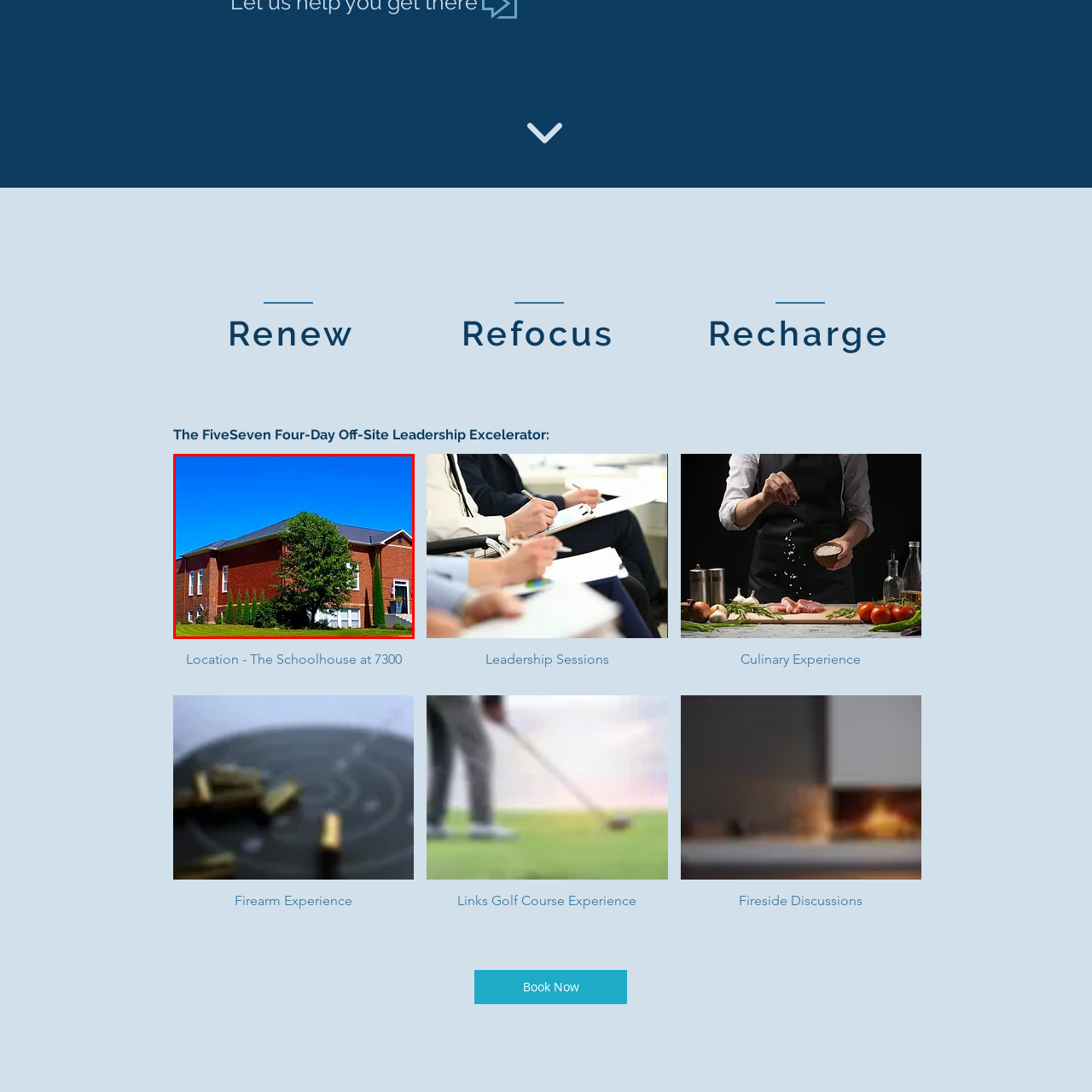What type of atmosphere does the retreat center provide?
Look at the image section surrounded by the red bounding box and provide a concise answer in one word or phrase.

Serene and inviting